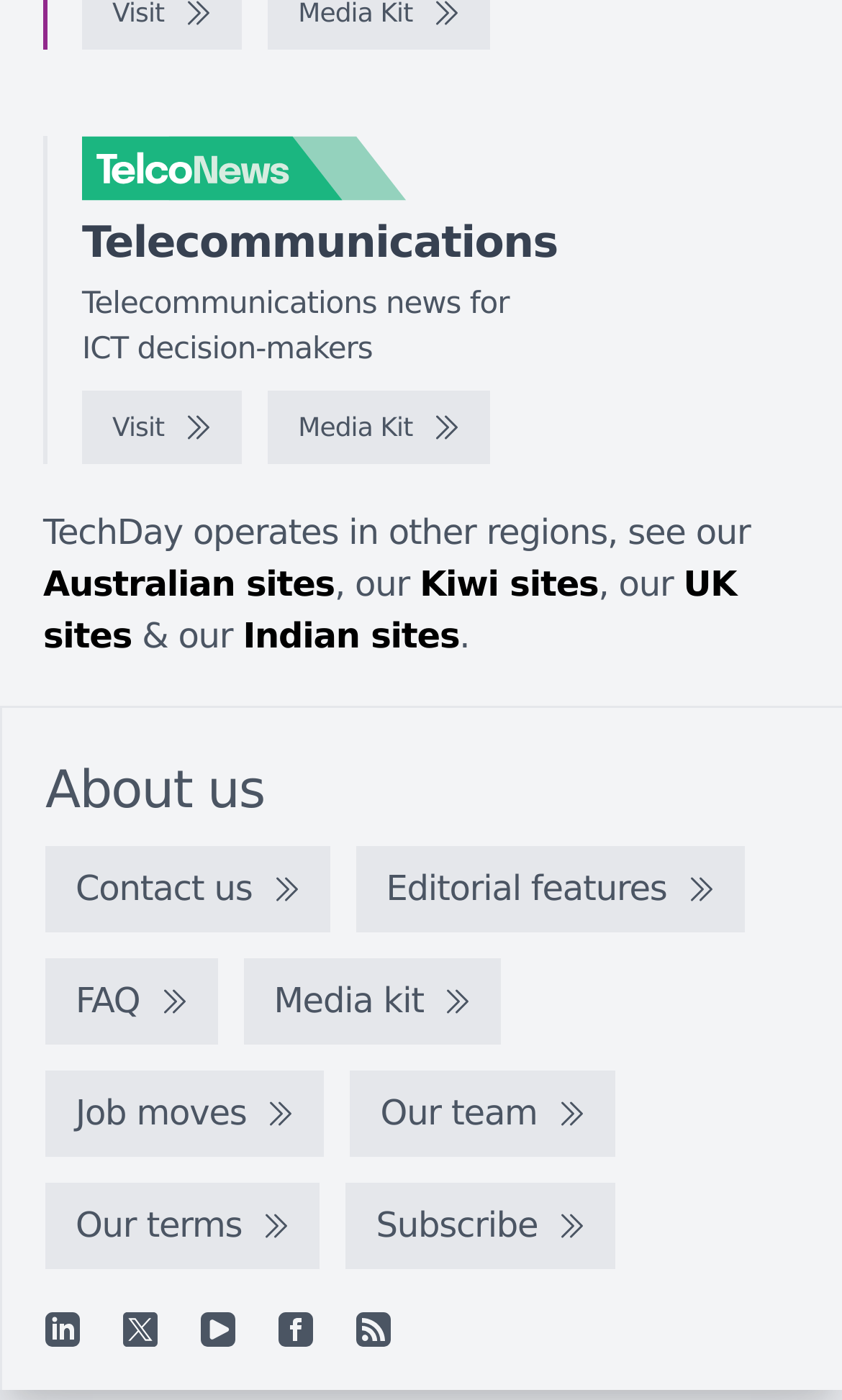Kindly provide the bounding box coordinates of the section you need to click on to fulfill the given instruction: "View the Media Kit".

[0.318, 0.278, 0.582, 0.331]